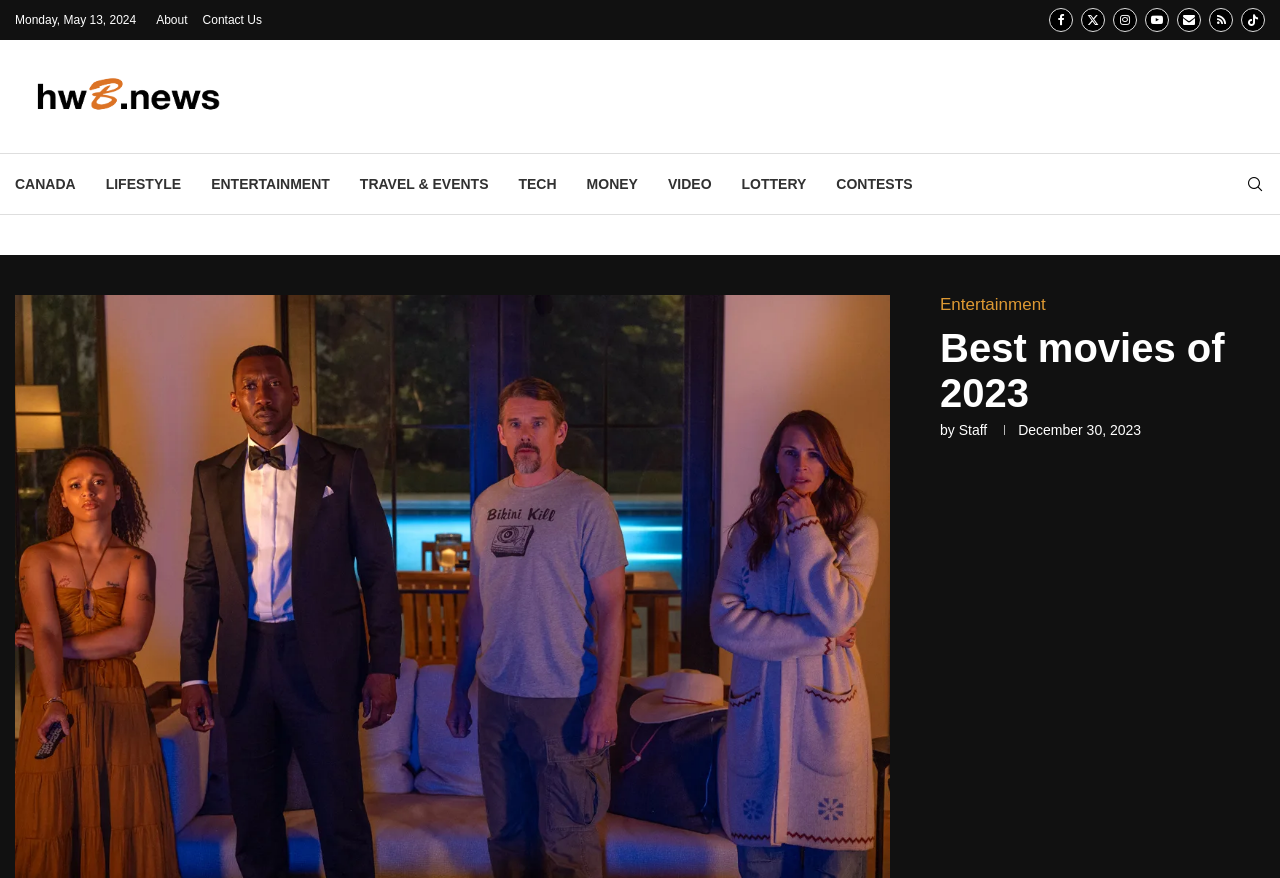Determine the bounding box coordinates of the clickable region to execute the instruction: "Click on About". The coordinates should be four float numbers between 0 and 1, denoted as [left, top, right, bottom].

[0.122, 0.006, 0.147, 0.04]